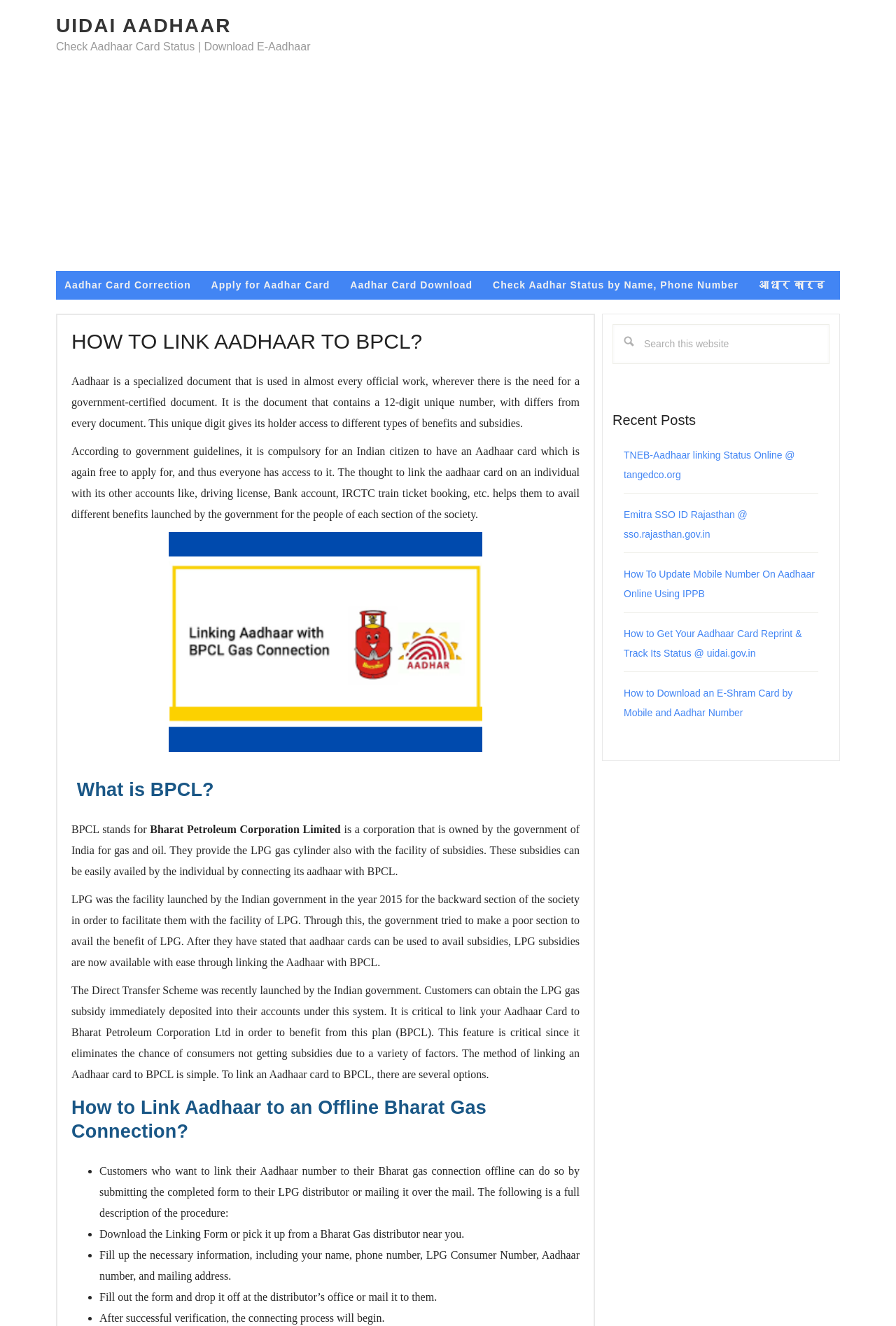Can you find the bounding box coordinates of the area I should click to execute the following instruction: "Click on 'Aadhar Card Correction'"?

[0.062, 0.204, 0.222, 0.226]